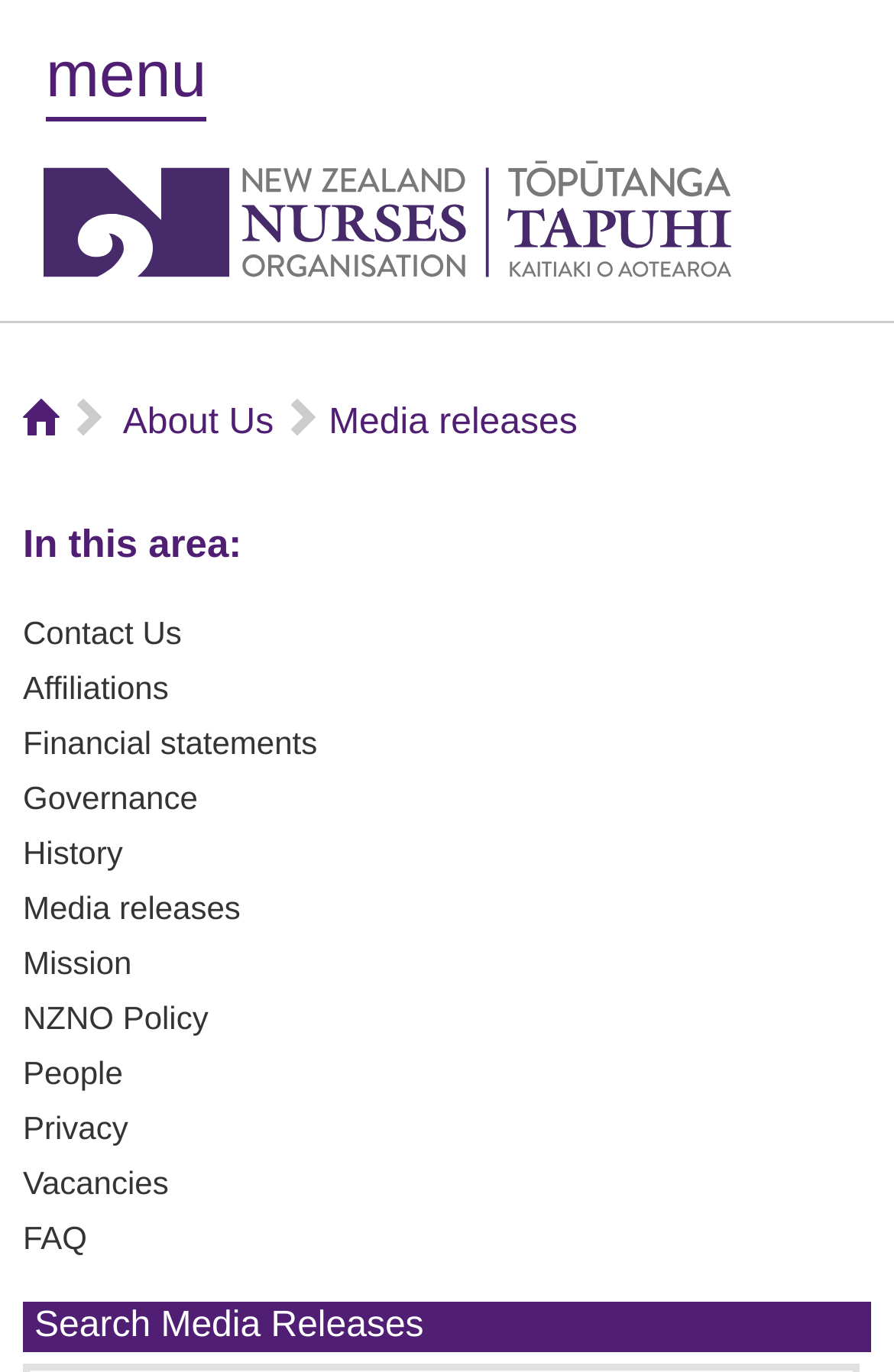What is the name of the organization?
Examine the image and provide an in-depth answer to the question.

The name of the organization can be found in the top-left corner of the webpage, where it says 'NZNO' in a heading element.